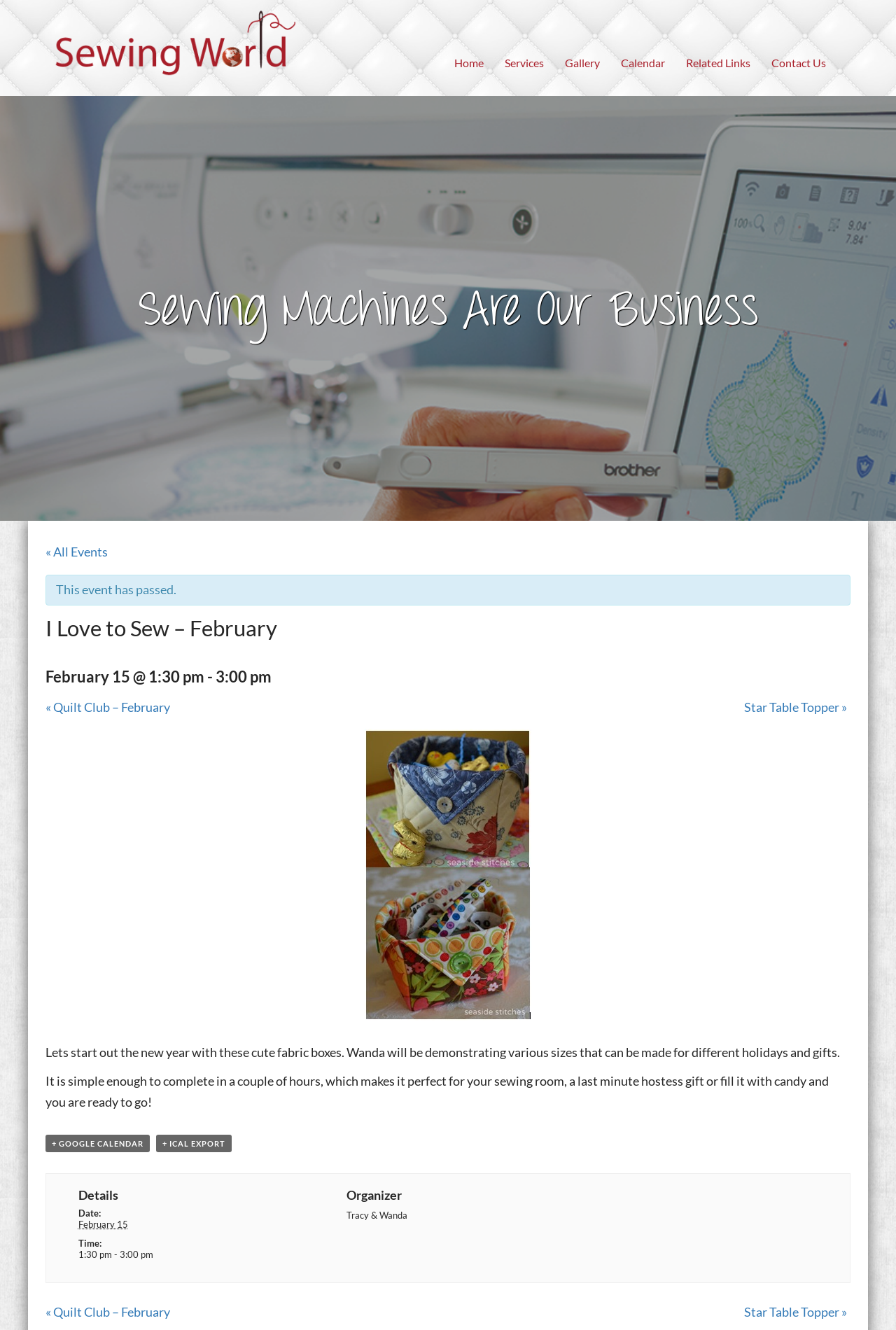Determine the bounding box coordinates of the region that needs to be clicked to achieve the task: "Click on the 'Home' link".

[0.495, 0.034, 0.552, 0.061]